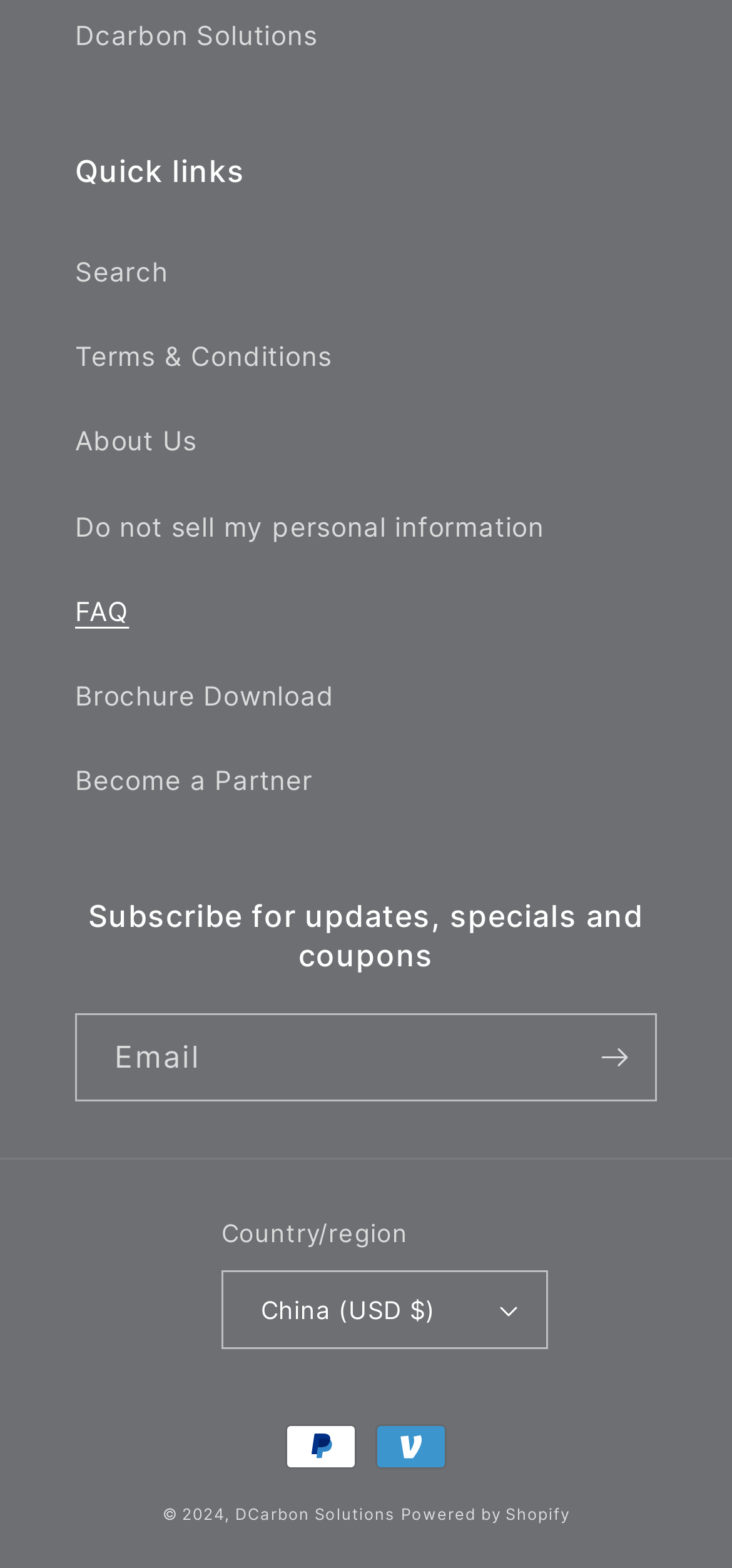Answer this question using a single word or a brief phrase:
What is the label of the textbox?

Email